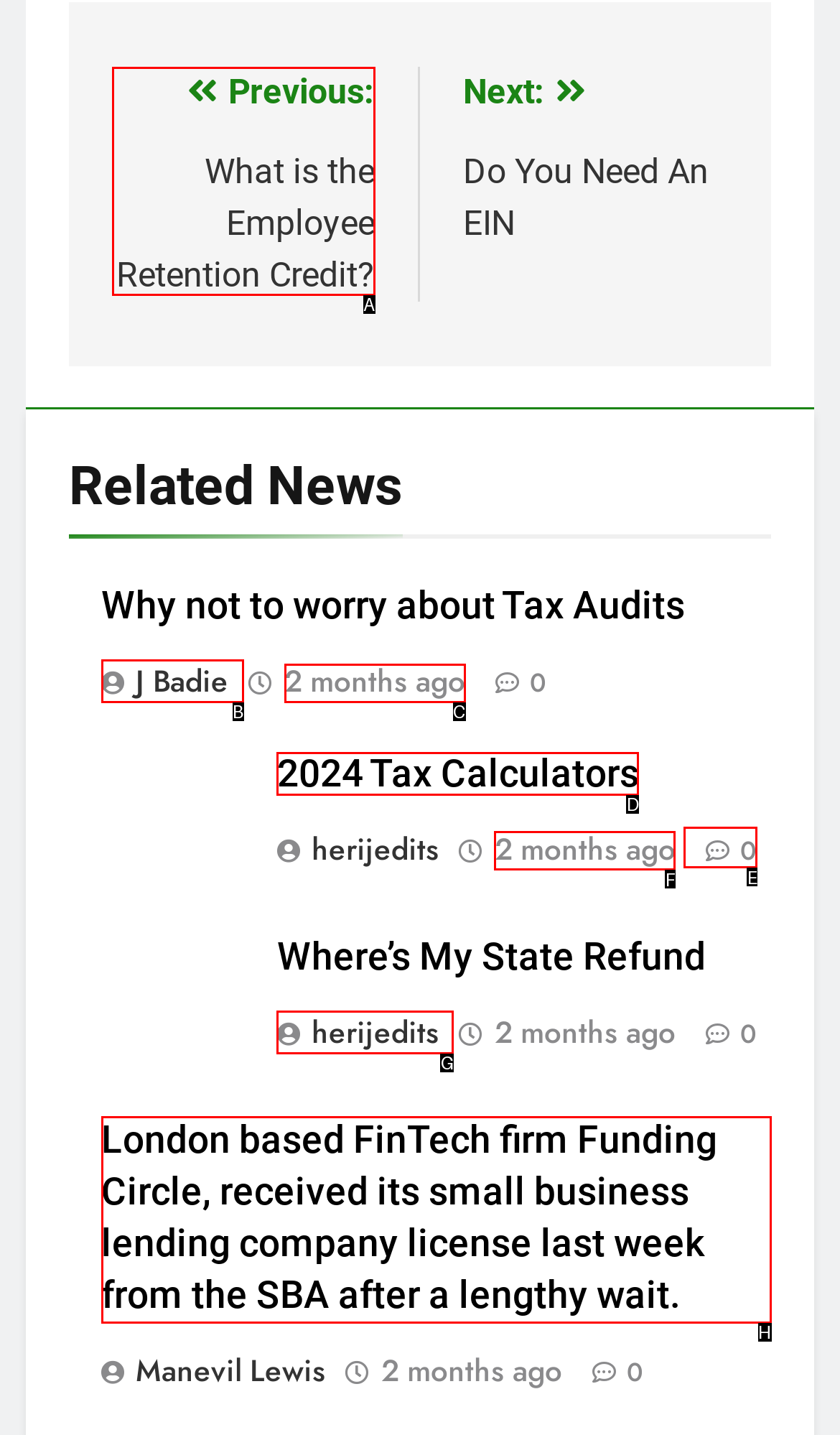Which UI element should you click on to achieve the following task: Read 'London based FinTech firm Funding Circle...' article? Provide the letter of the correct option.

H